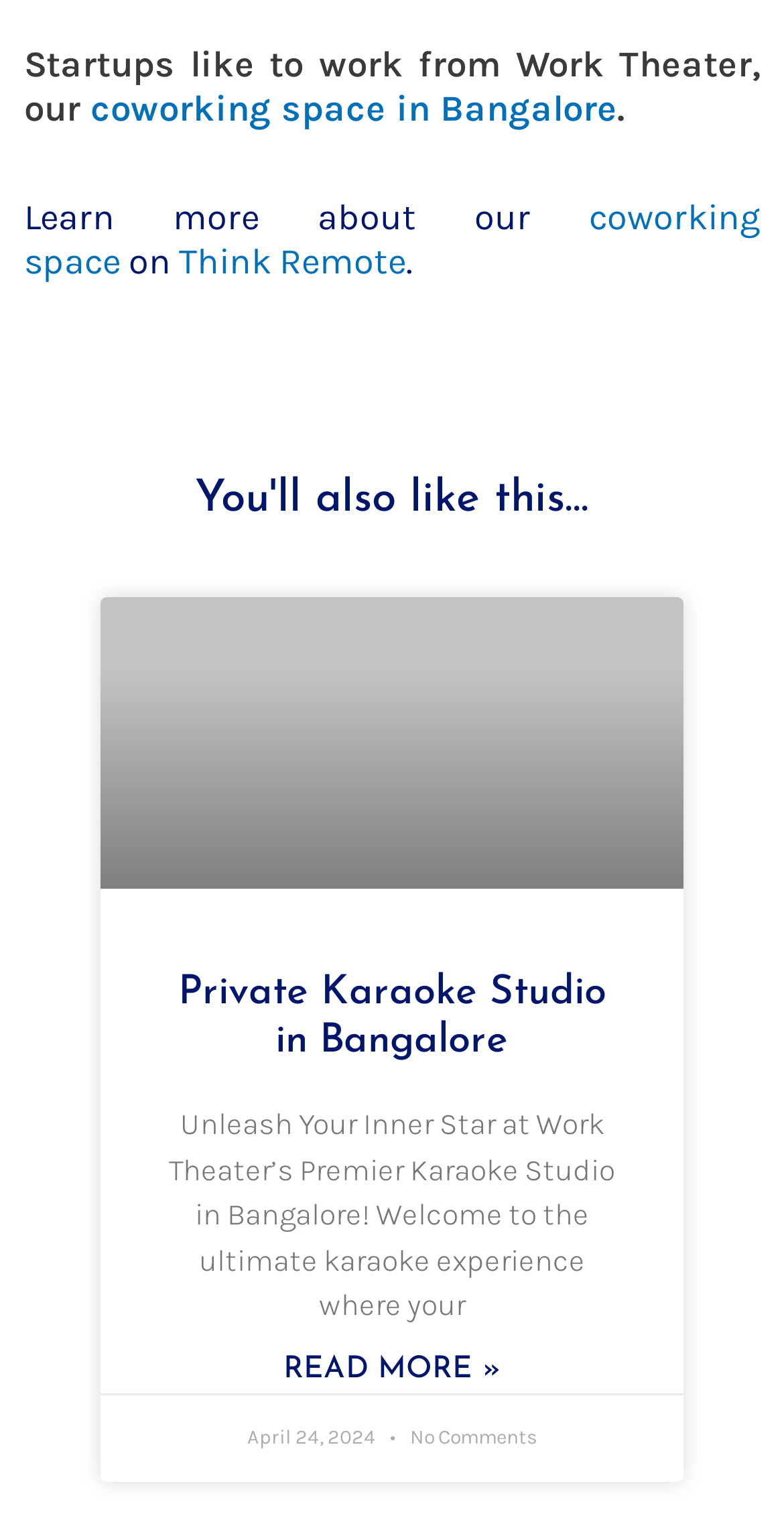Please provide a one-word or short phrase answer to the question:
What is the name of the karaoke studio?

Private Karaoke Studio